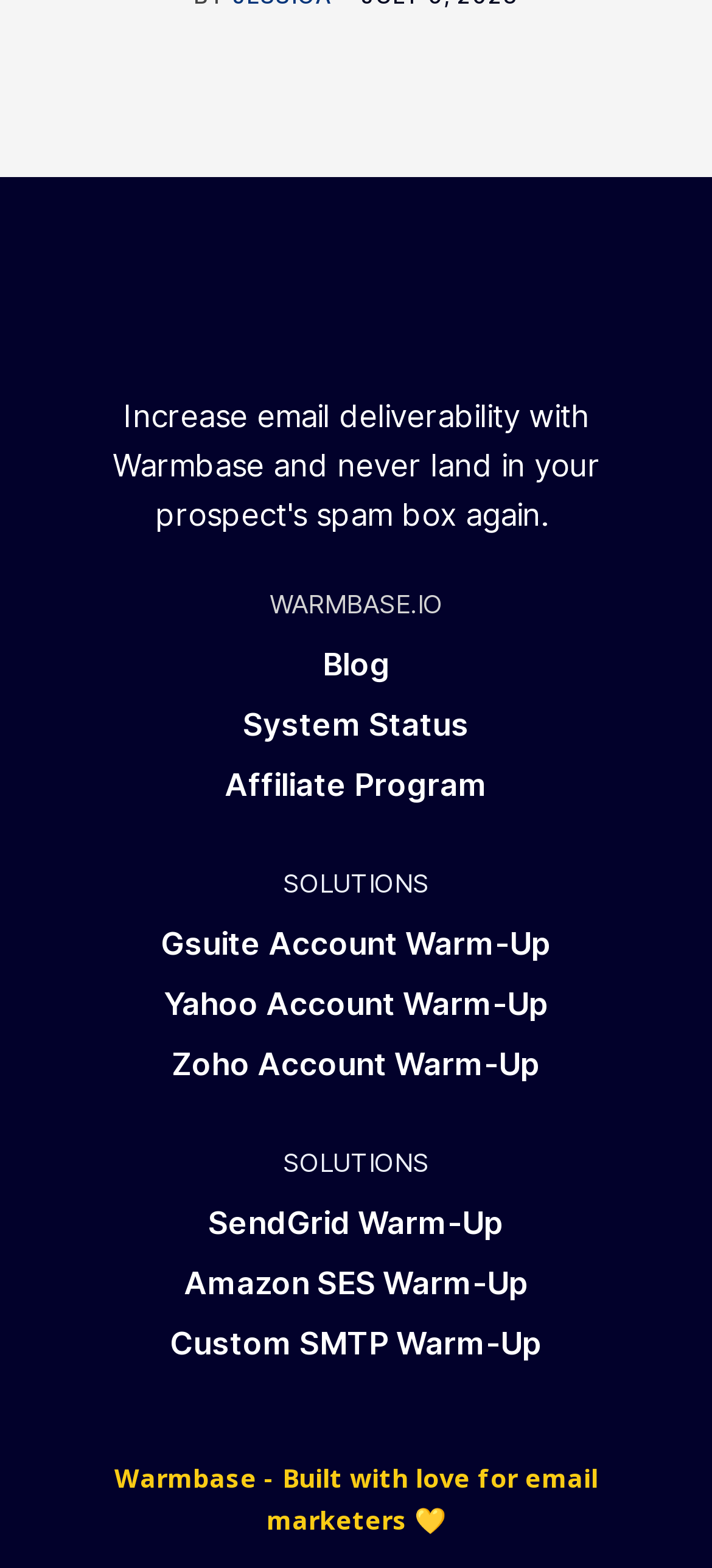Predict the bounding box of the UI element based on this description: "Blog".

[0.453, 0.408, 0.547, 0.44]